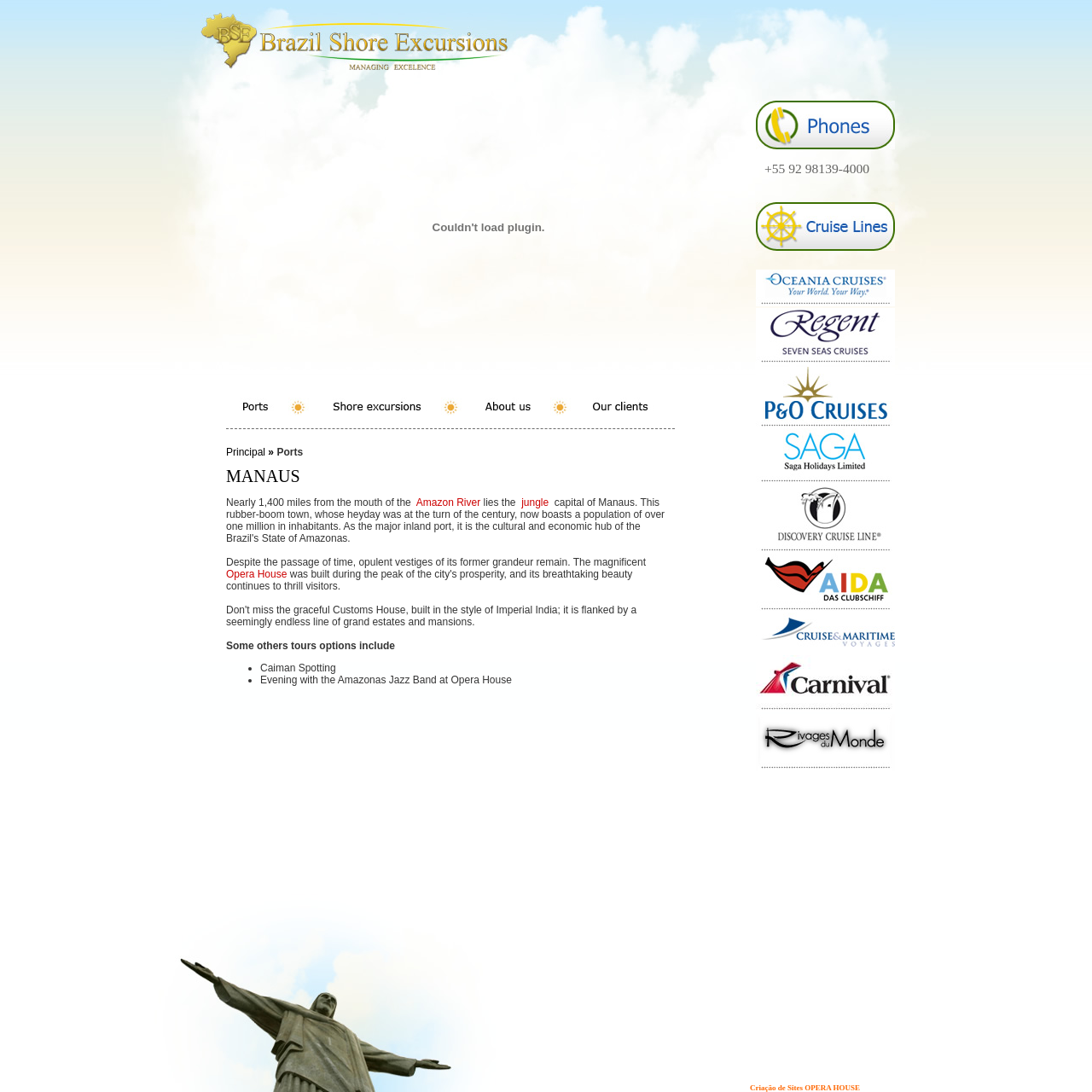Respond to the following query with just one word or a short phrase: 
What is the name of the city mentioned?

Manaus